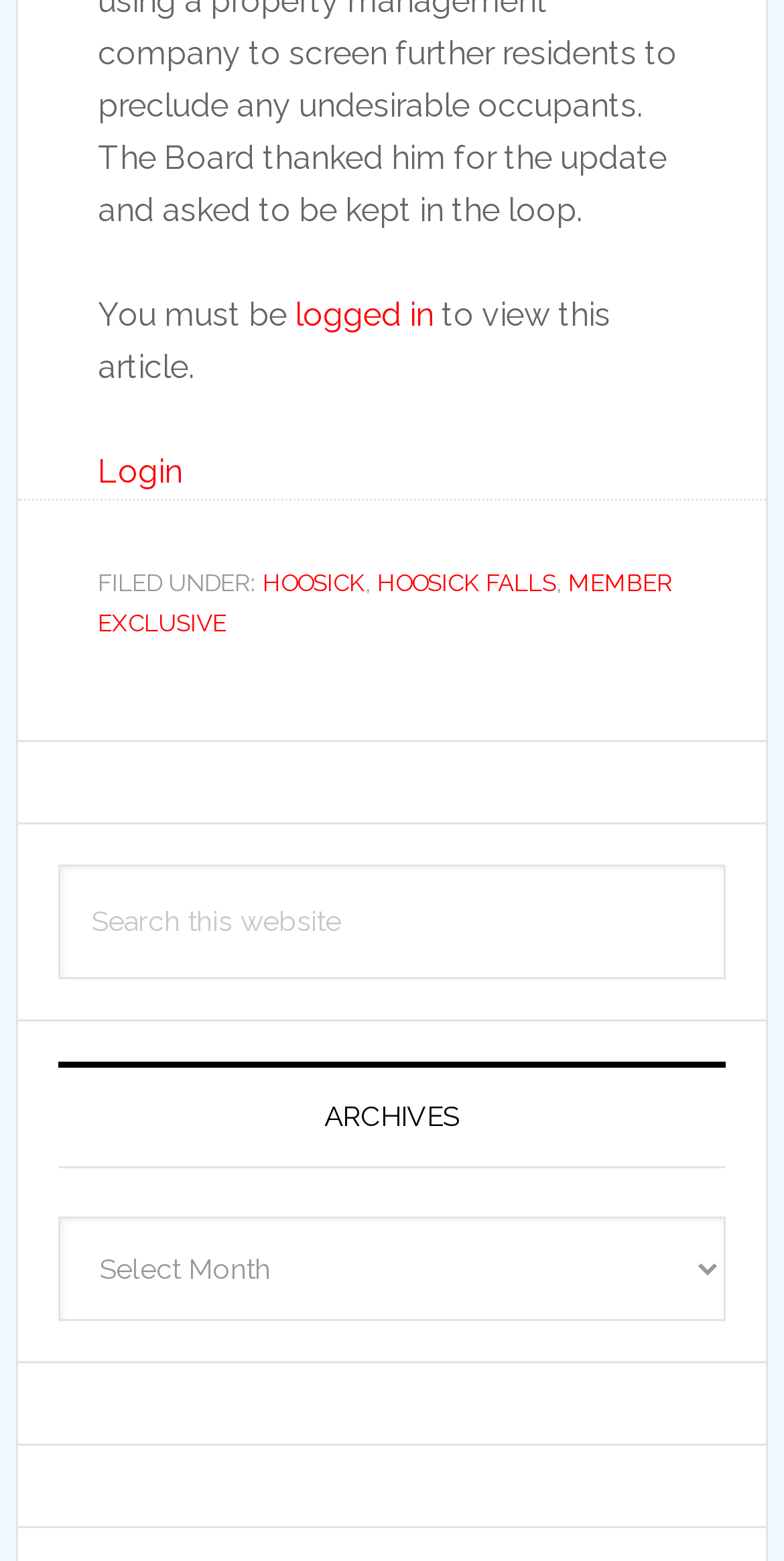Using the provided element description, identify the bounding box coordinates as (top-left x, top-left y, bottom-right x, bottom-right y). Ensure all values are between 0 and 1. Description: Hoosick

[0.335, 0.365, 0.466, 0.383]